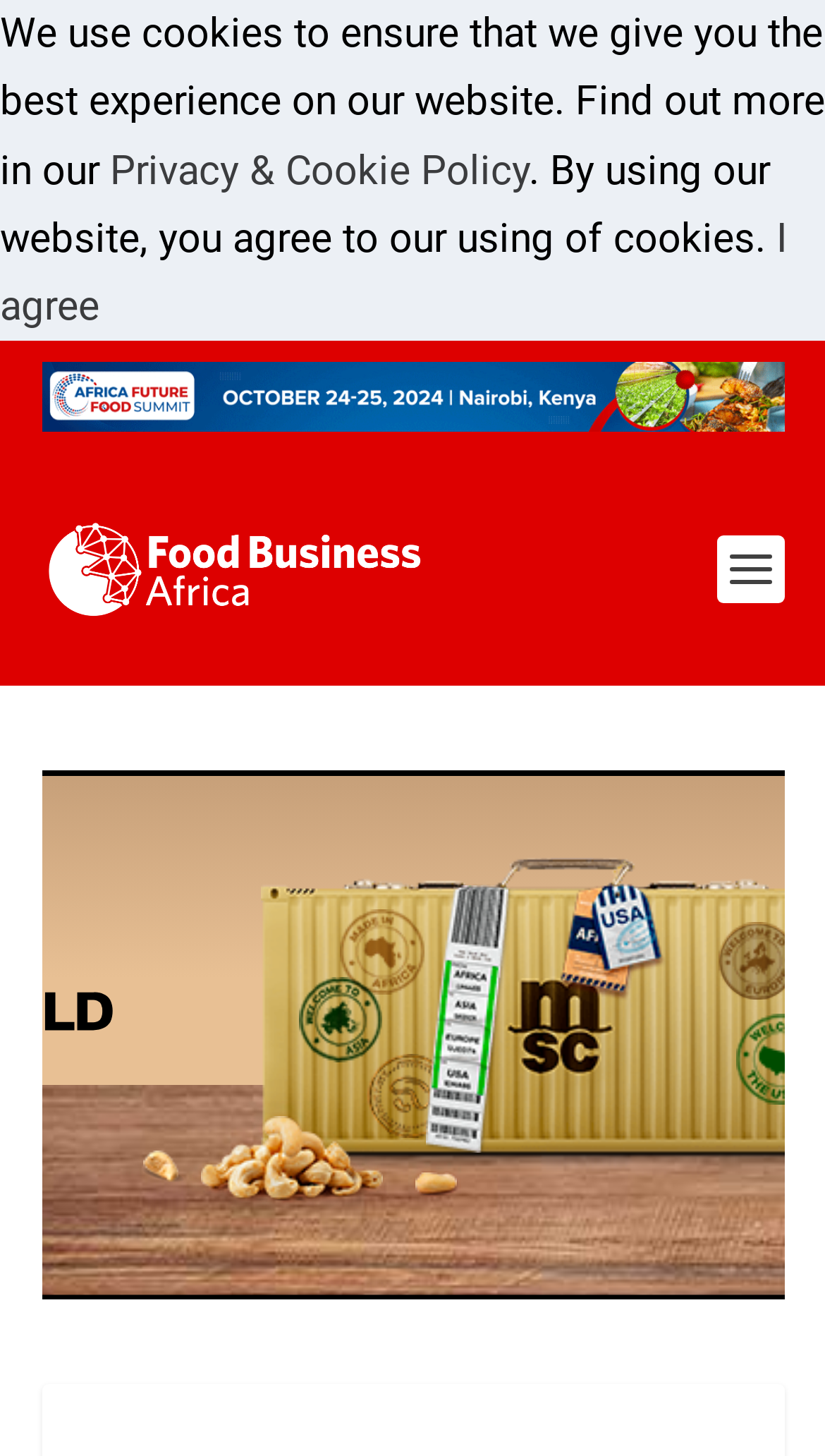Find the bounding box of the UI element described as: "I agree". The bounding box coordinates should be given as four float values between 0 and 1, i.e., [left, top, right, bottom].

[0.0, 0.147, 0.954, 0.227]